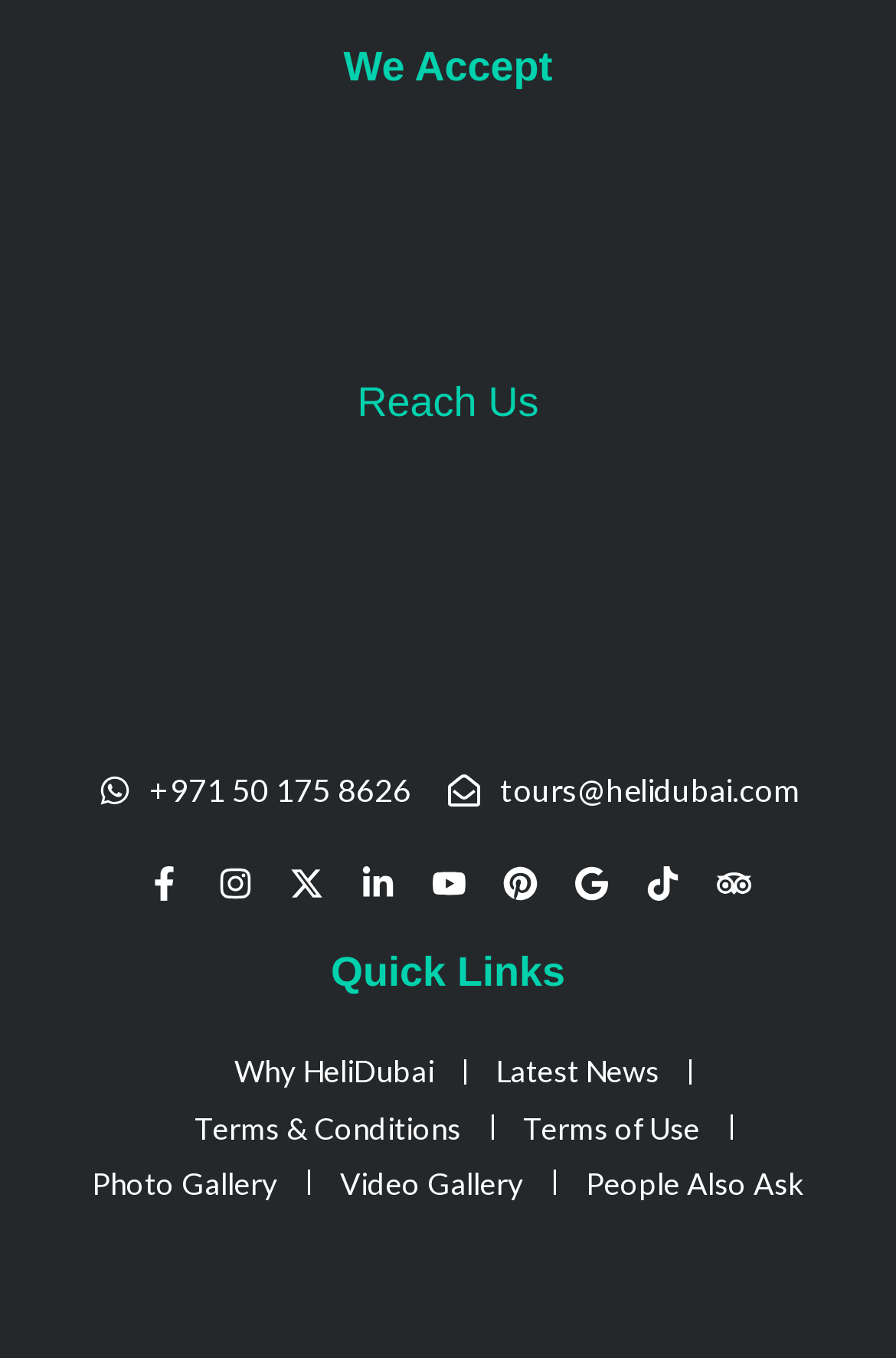Pinpoint the bounding box coordinates of the clickable area needed to execute the instruction: "Visit Helidubai's Facebook page". The coordinates should be specified as four float numbers between 0 and 1, i.e., [left, top, right, bottom].

[0.163, 0.638, 0.201, 0.663]